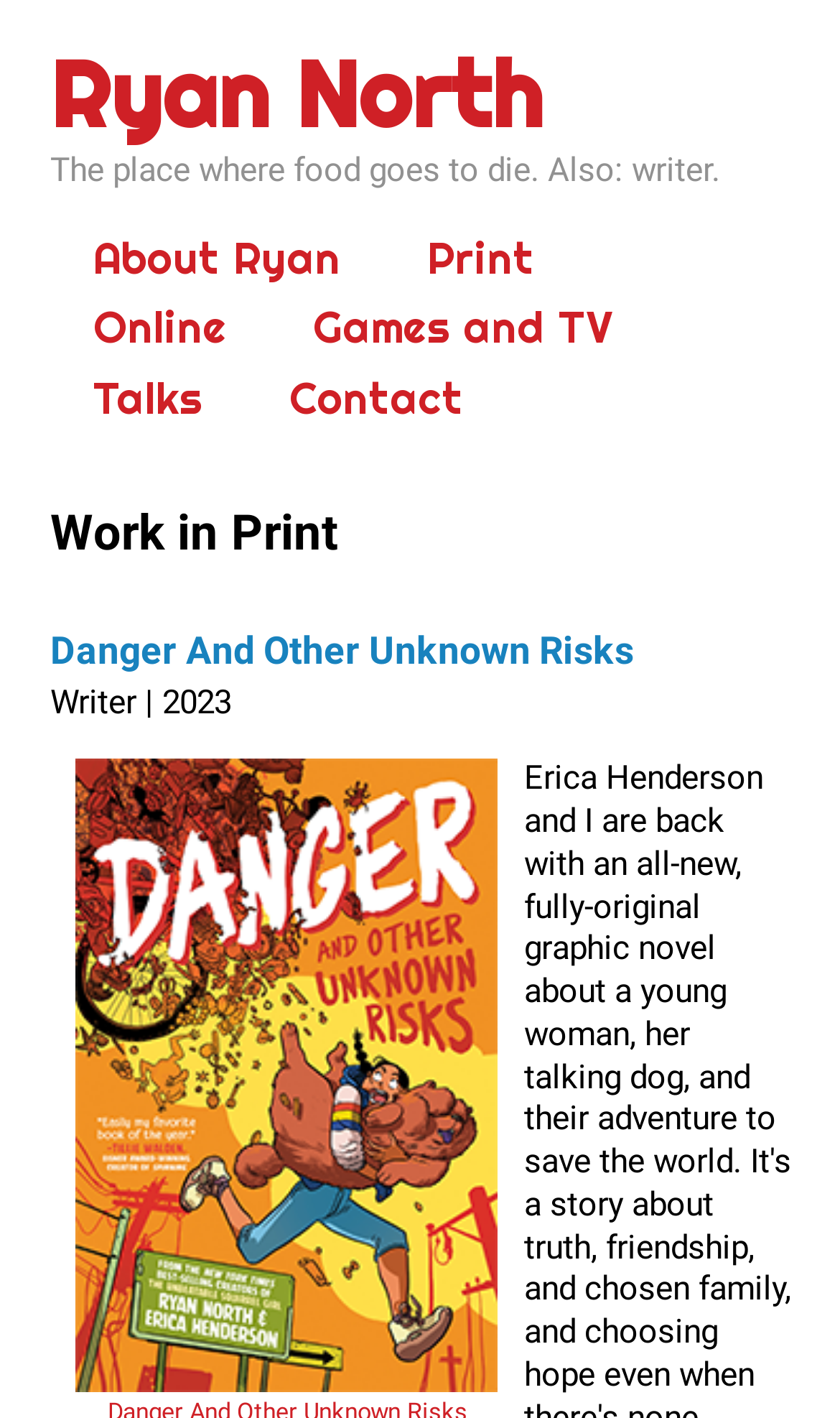Determine the bounding box coordinates of the UI element that matches the following description: "Games and TV". The coordinates should be four float numbers between 0 and 1 in the format [left, top, right, bottom].

[0.373, 0.212, 0.729, 0.25]